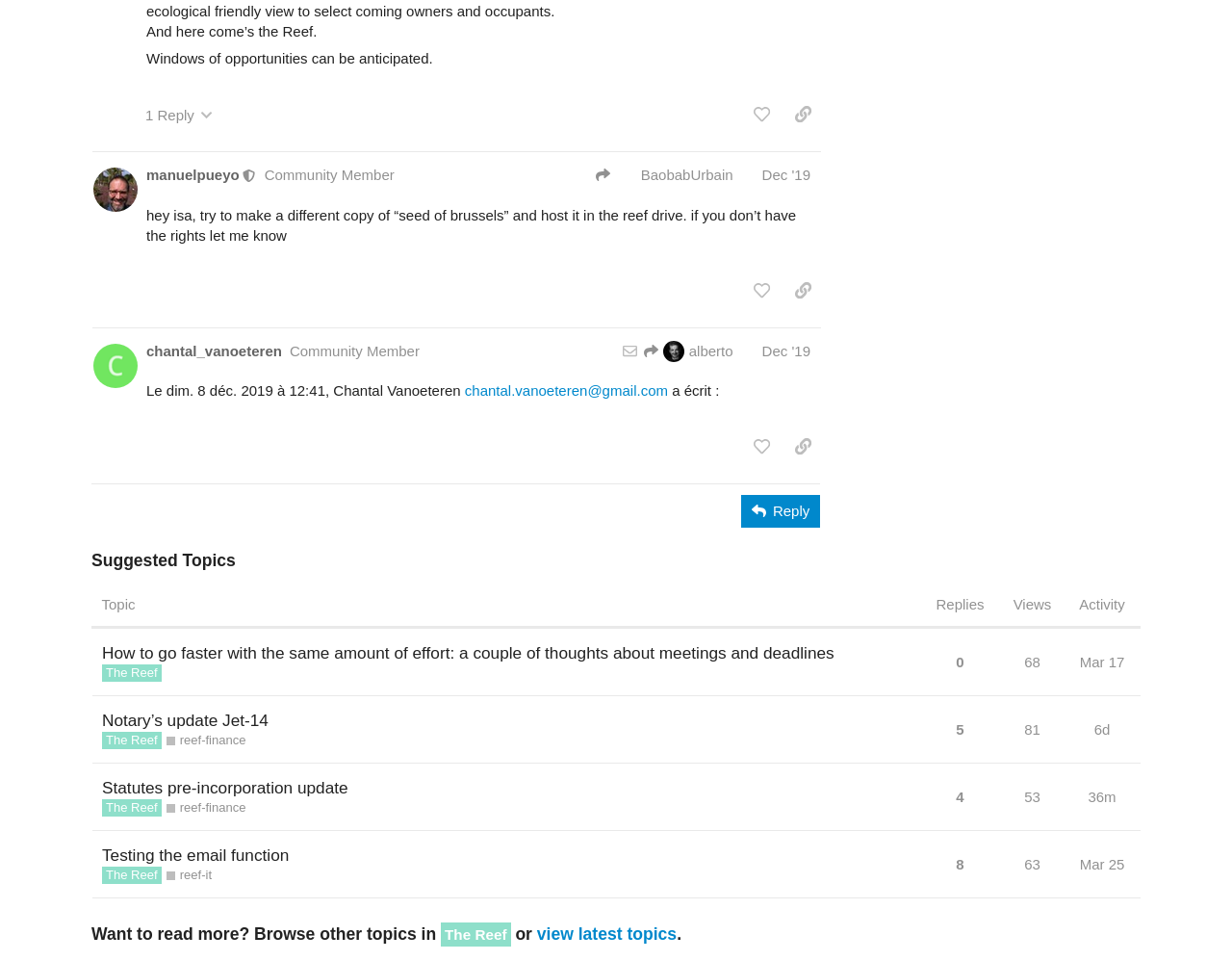Find the bounding box coordinates for the area that must be clicked to perform this action: "Like the post".

[0.604, 0.102, 0.633, 0.137]